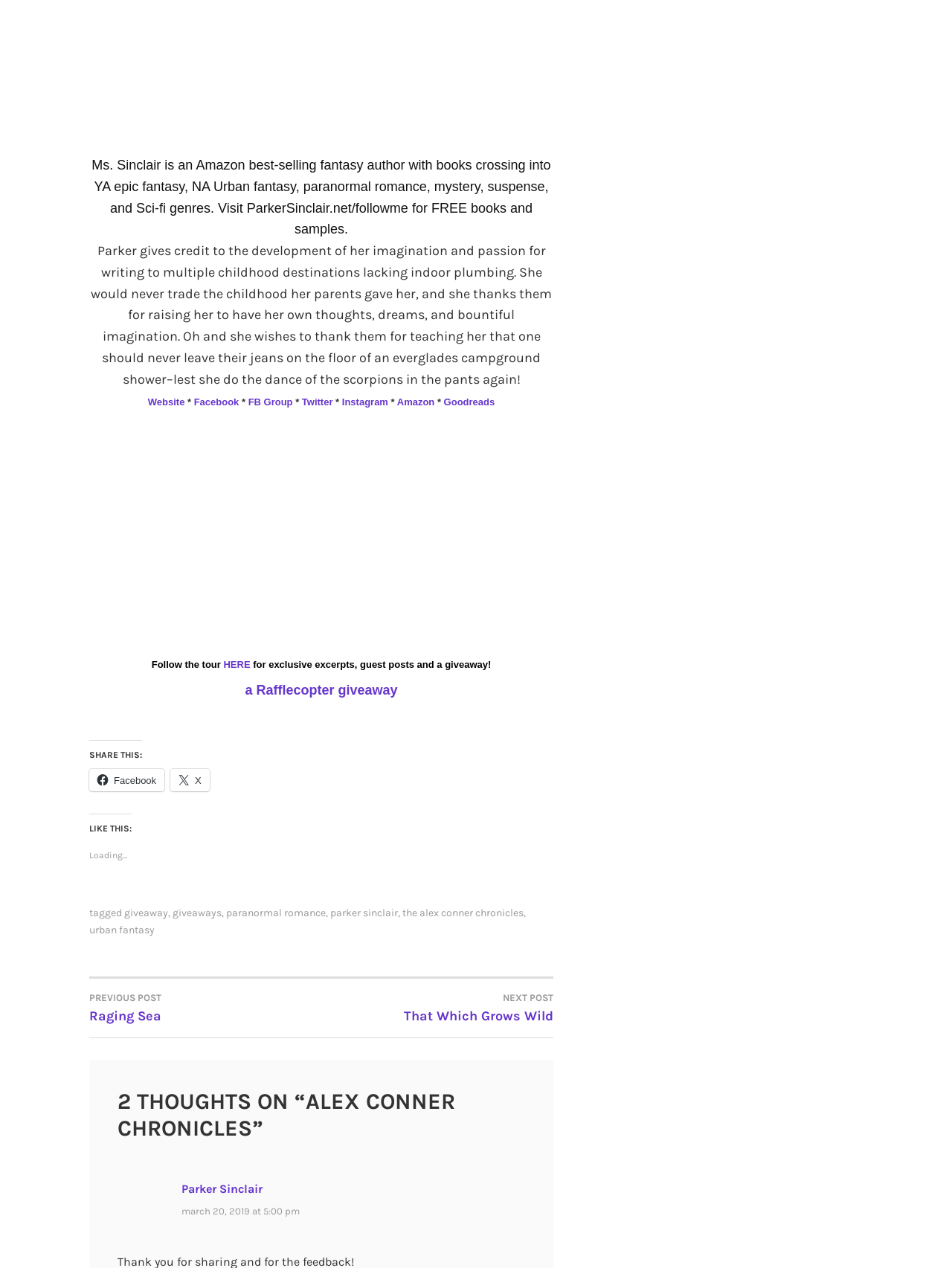Please find the bounding box coordinates of the clickable region needed to complete the following instruction: "Check out Parker Sinclair's books on Amazon". The bounding box coordinates must consist of four float numbers between 0 and 1, i.e., [left, top, right, bottom].

[0.417, 0.312, 0.459, 0.321]